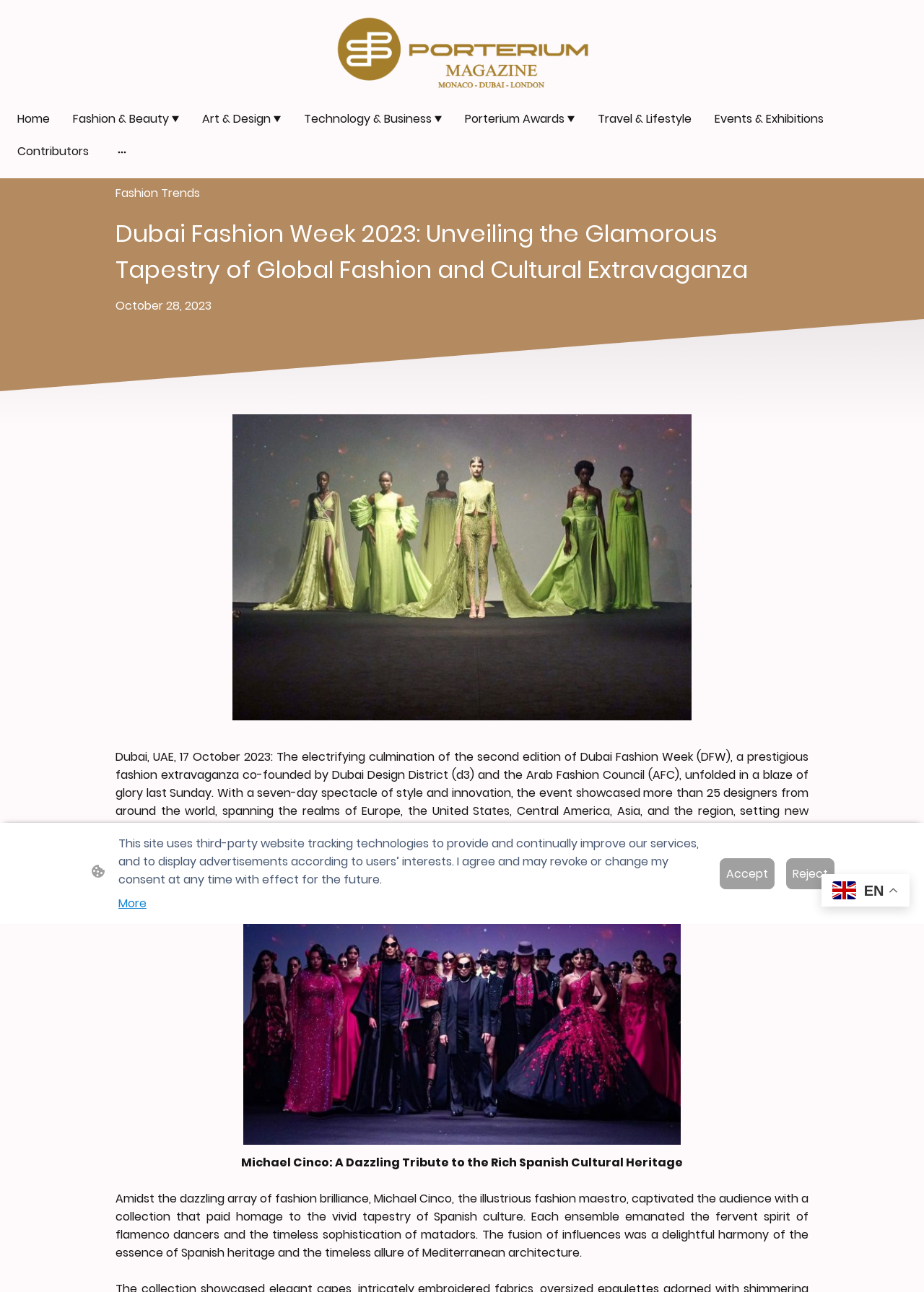Determine the bounding box coordinates in the format (top-left x, top-left y, bottom-right x, bottom-right y). Ensure all values are floating point numbers between 0 and 1. Identify the bounding box of the UI element described by: placeholder="Please enter the code"

[0.427, 0.338, 0.702, 0.367]